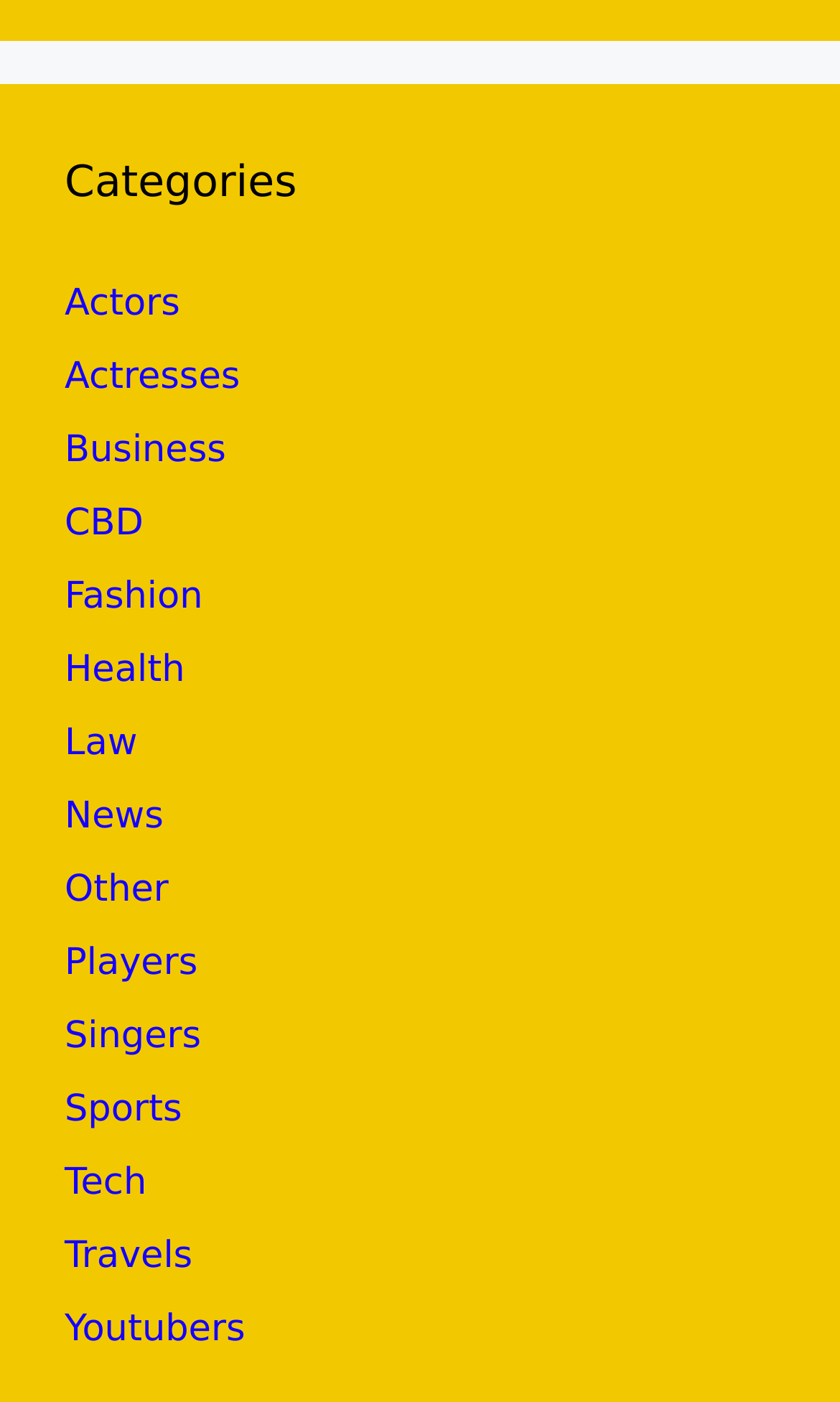Please answer the following question using a single word or phrase: 
How many categories are listed?

18